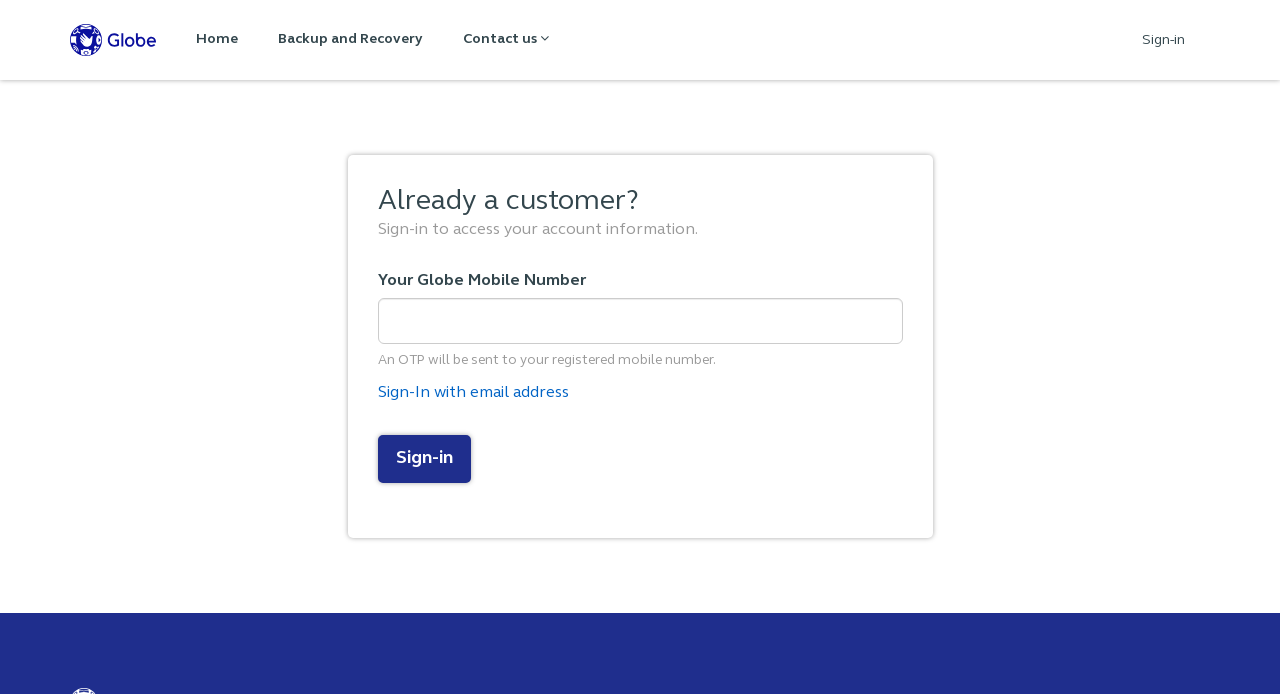Could you determine the bounding box coordinates of the clickable element to complete the instruction: "Click the Sign-in button"? Provide the coordinates as four float numbers between 0 and 1, i.e., [left, top, right, bottom].

[0.295, 0.626, 0.368, 0.695]